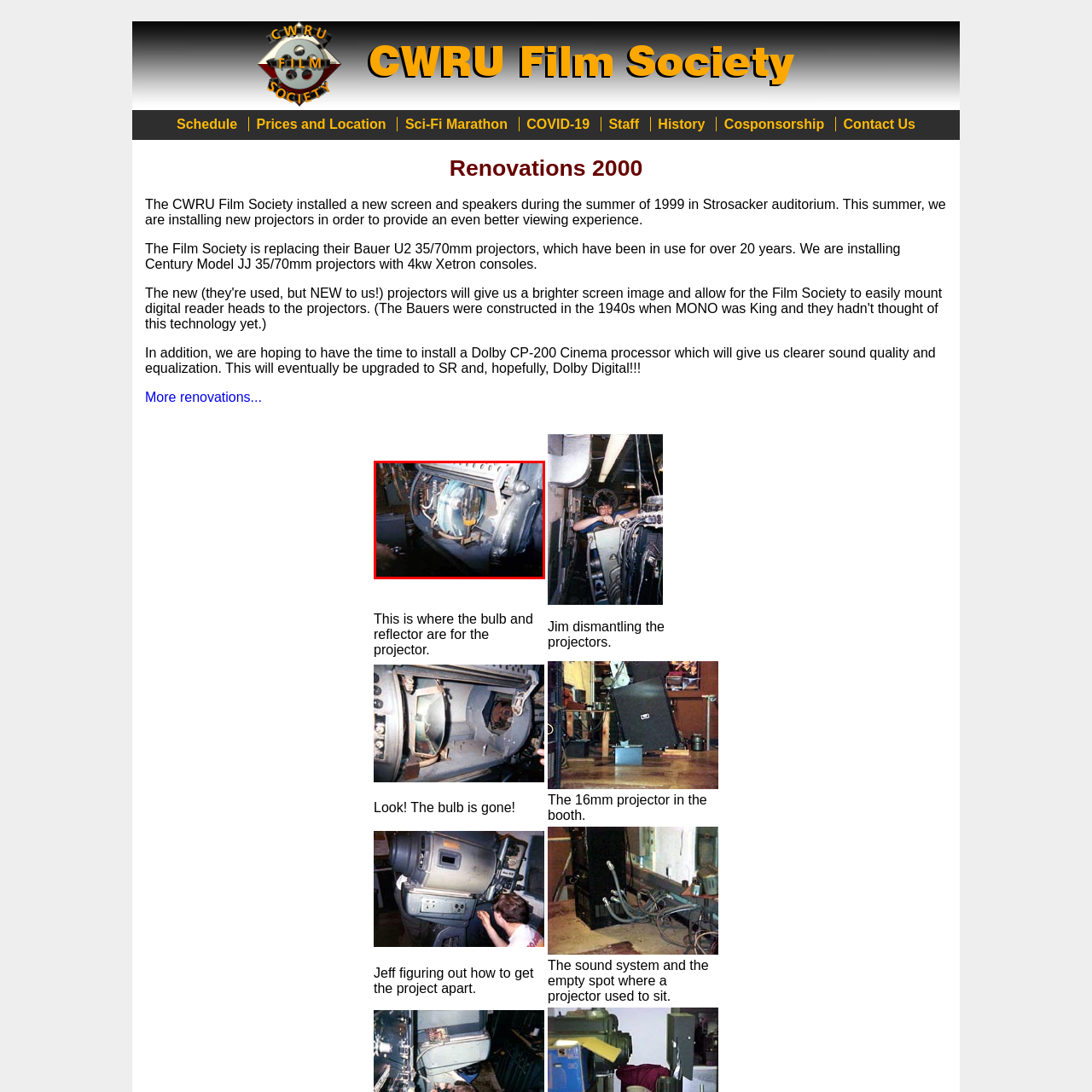Articulate a detailed description of the image inside the red frame.

The image depicts the internal mechanism of a projector, specifically showing the bulb and reflector lamphousing. Visible components include various tubes and wires, which illustrate the complexity of the machinery involved in film projection. This detailed view highlights the precision engineering necessary for optimal performance in projecting films, and serves as a representation of the technological advancements made in cinema equipment. The context suggests this image might be related to renovations and upgrades made by the CWRU Film Society, aiming to enhance the viewing experience for audiences by replacing older projectors with more modern equipment.